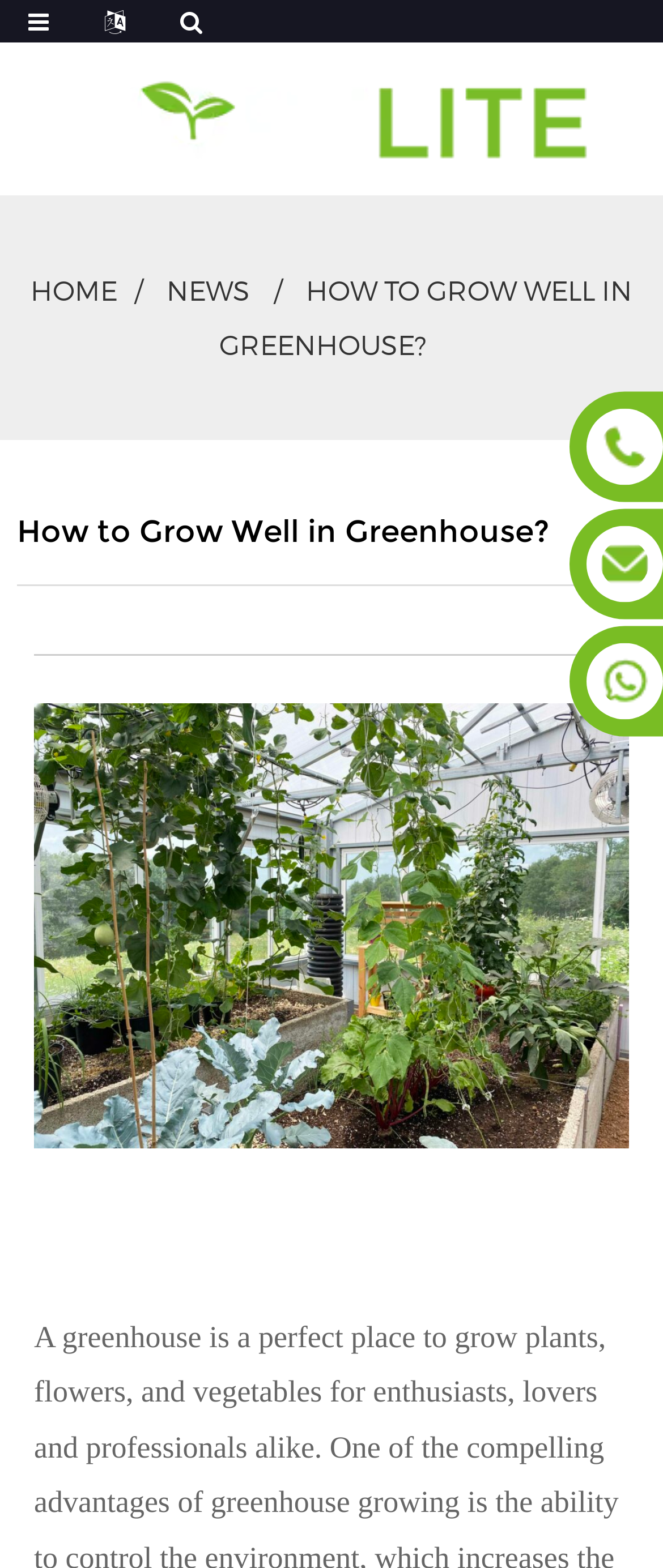Answer this question in one word or a short phrase: What is the focus of the webpage?

News